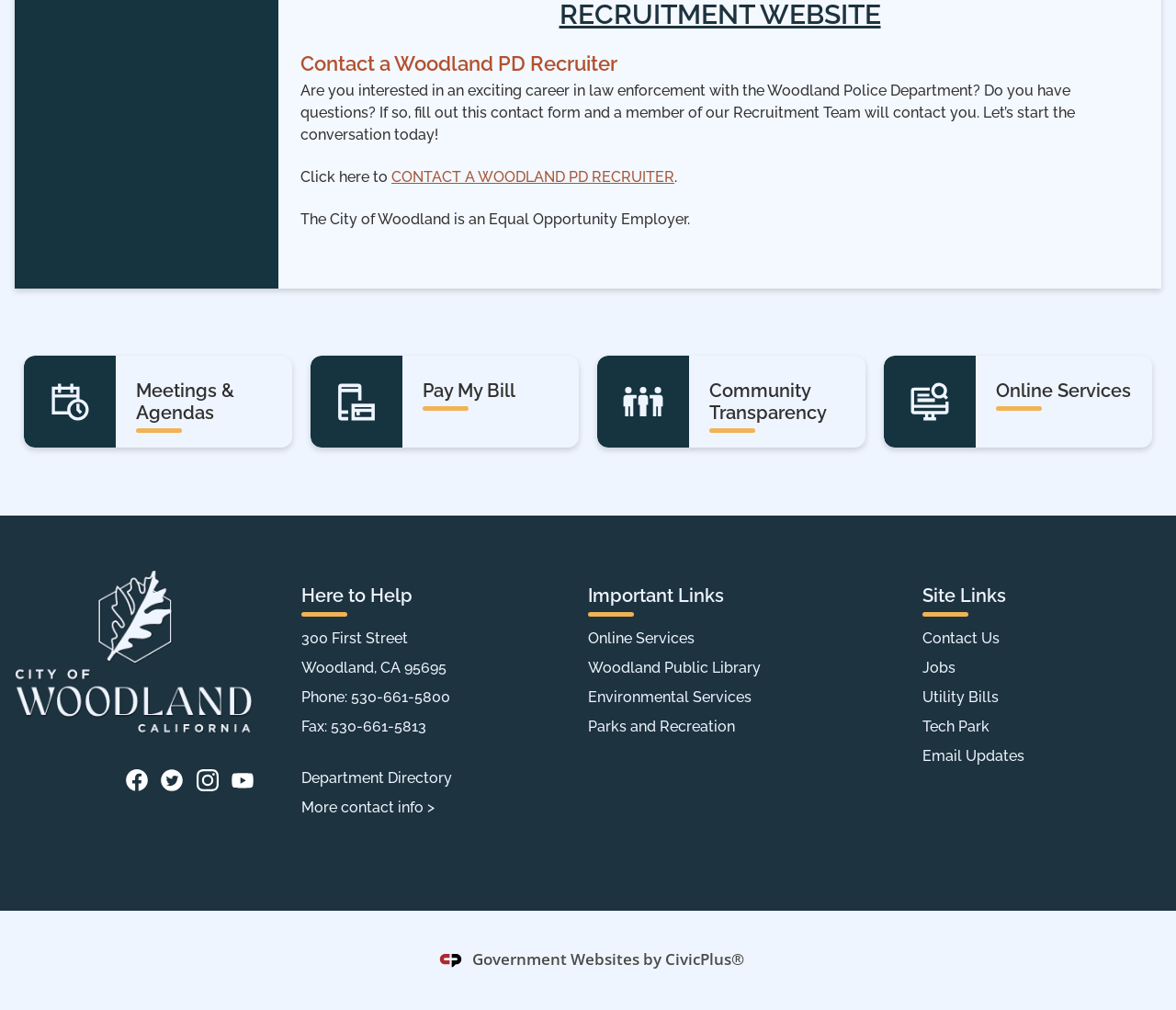Could you specify the bounding box coordinates for the clickable section to complete the following instruction: "Click on the 'Ashampoo PDF Pro 3.0.7 Crack + Activation Key Free Download' post"?

None